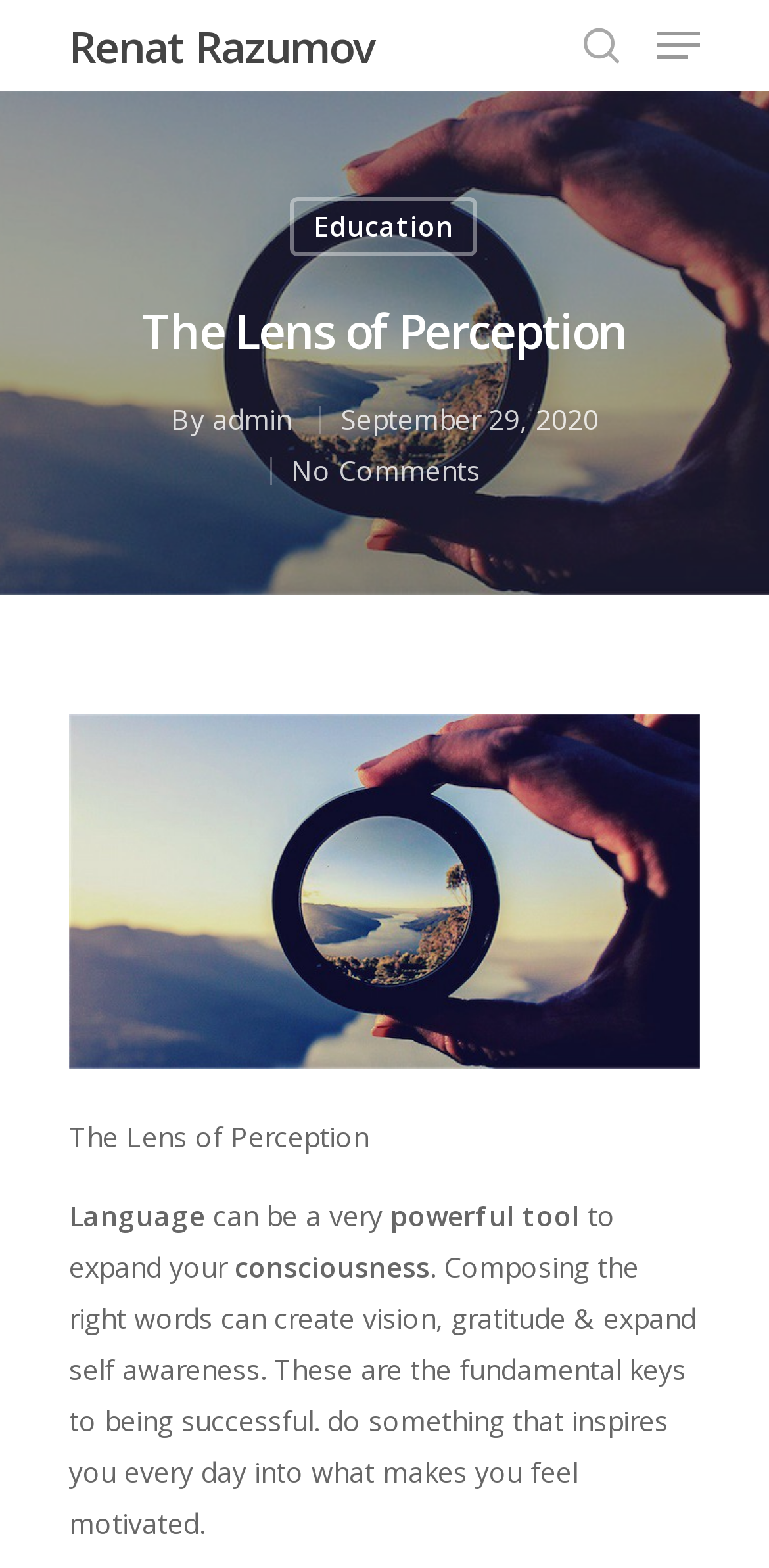What is the author of the article?
Utilize the image to construct a detailed and well-explained answer.

The author of the article can be found by looking at the text 'By' followed by the author's name, which is 'admin'.